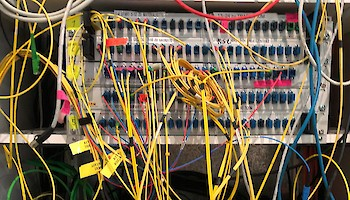Based on the image, please elaborate on the answer to the following question:
Who oversees the timekeeping operations?

According to the caption, Hans and Manuel Gosch are responsible for overseeing the timekeeping operations at the Kitzbühel Ski Club, which is evident from the complex setup of wires and cables in the image.